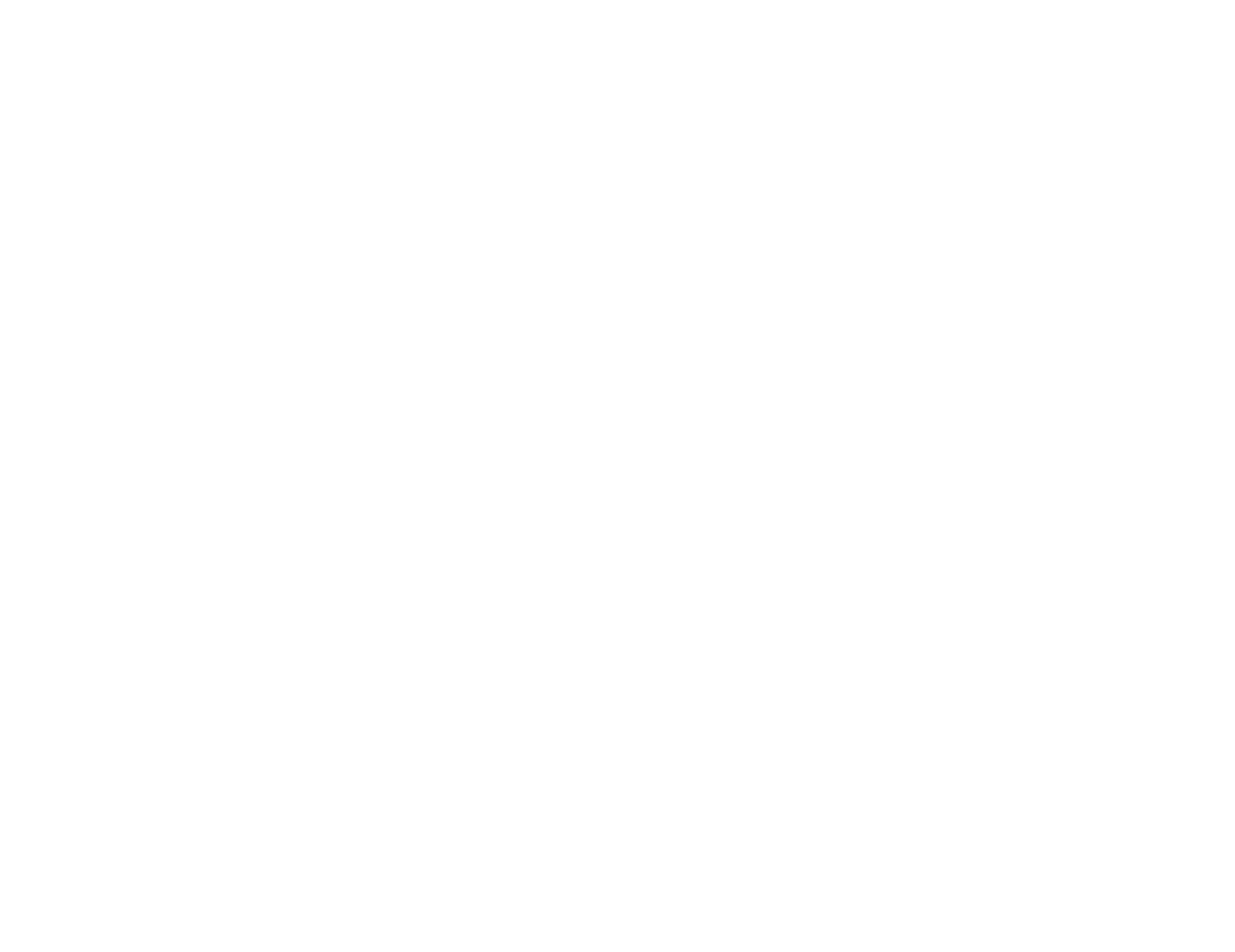What is the file size of the PDF file mentioned on the webpage?
Answer briefly with a single word or phrase based on the image.

487kB